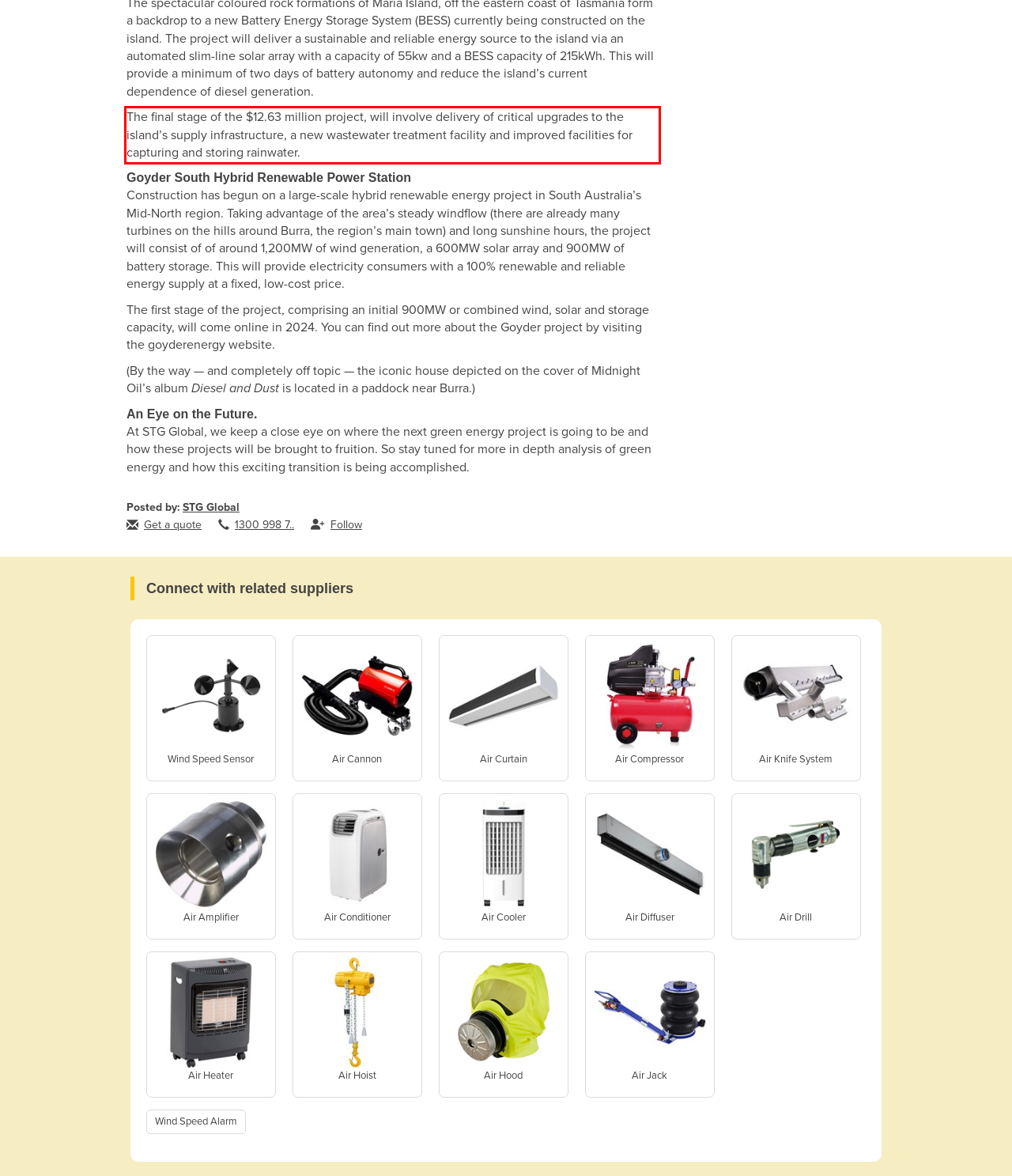Please extract the text content from the UI element enclosed by the red rectangle in the screenshot.

The final stage of the $12.63 million project, will involve delivery of critical upgrades to the island’s supply infrastructure, a new wastewater treatment facility and improved facilities for capturing and storing rainwater.